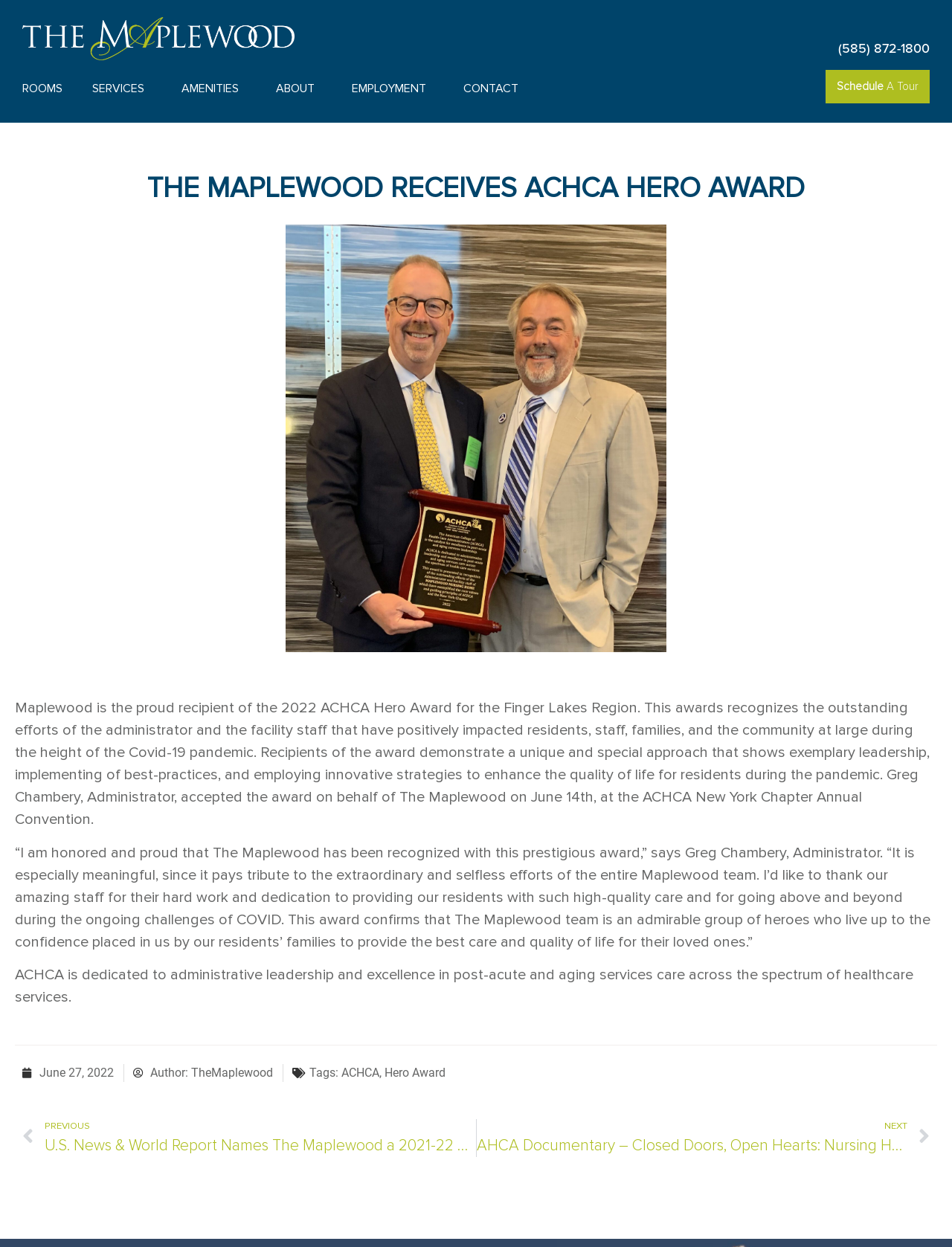Provide the bounding box coordinates for the area that should be clicked to complete the instruction: "Click the 'ROOMS' link".

[0.023, 0.058, 0.066, 0.085]